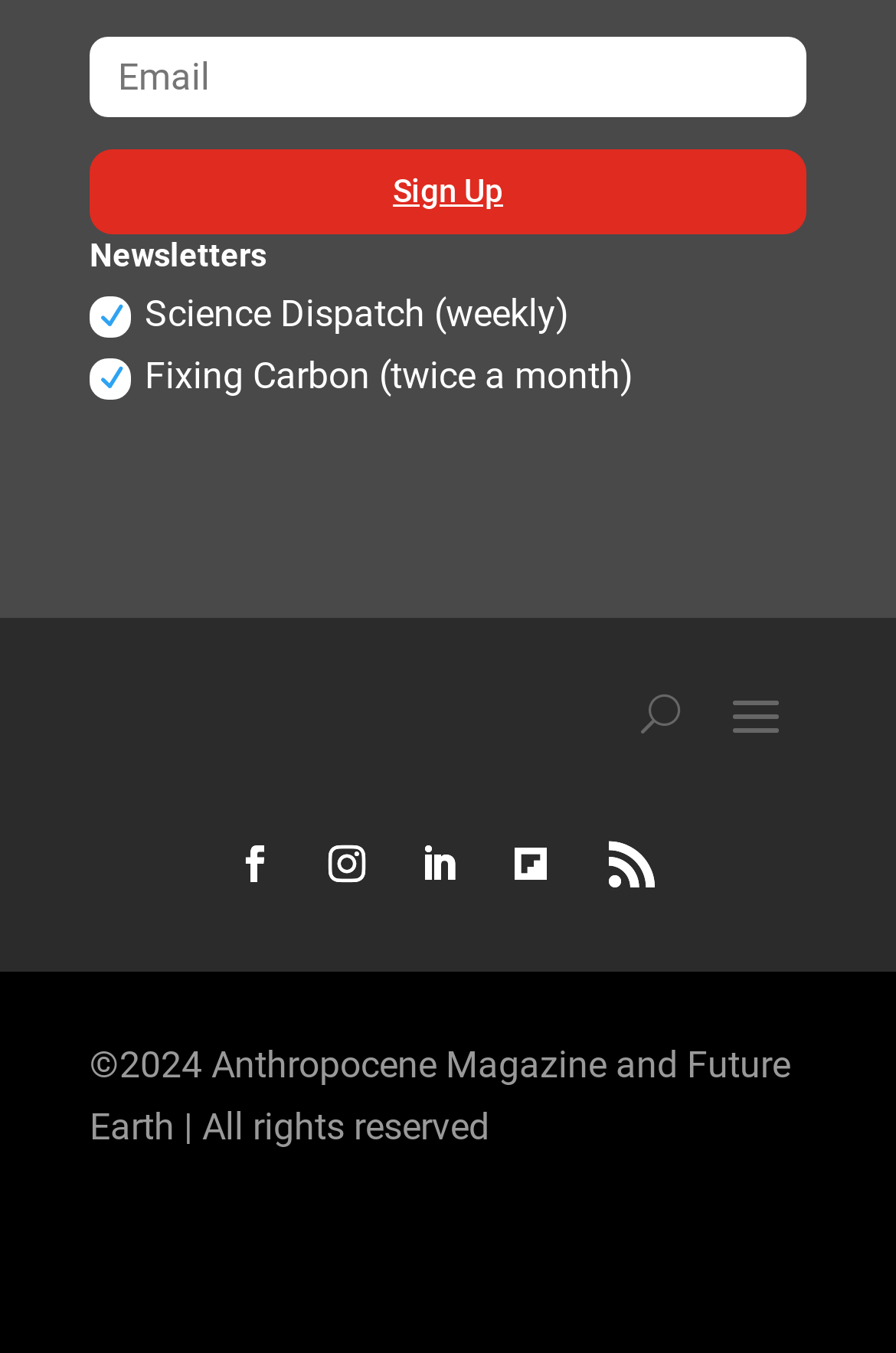Given the content of the image, can you provide a detailed answer to the question?
How many social media links are available?

There are five link elements with OCR text '', '', '', '', and '', which are commonly used to represent social media icons. These links are likely used to connect to the webpage's social media profiles.